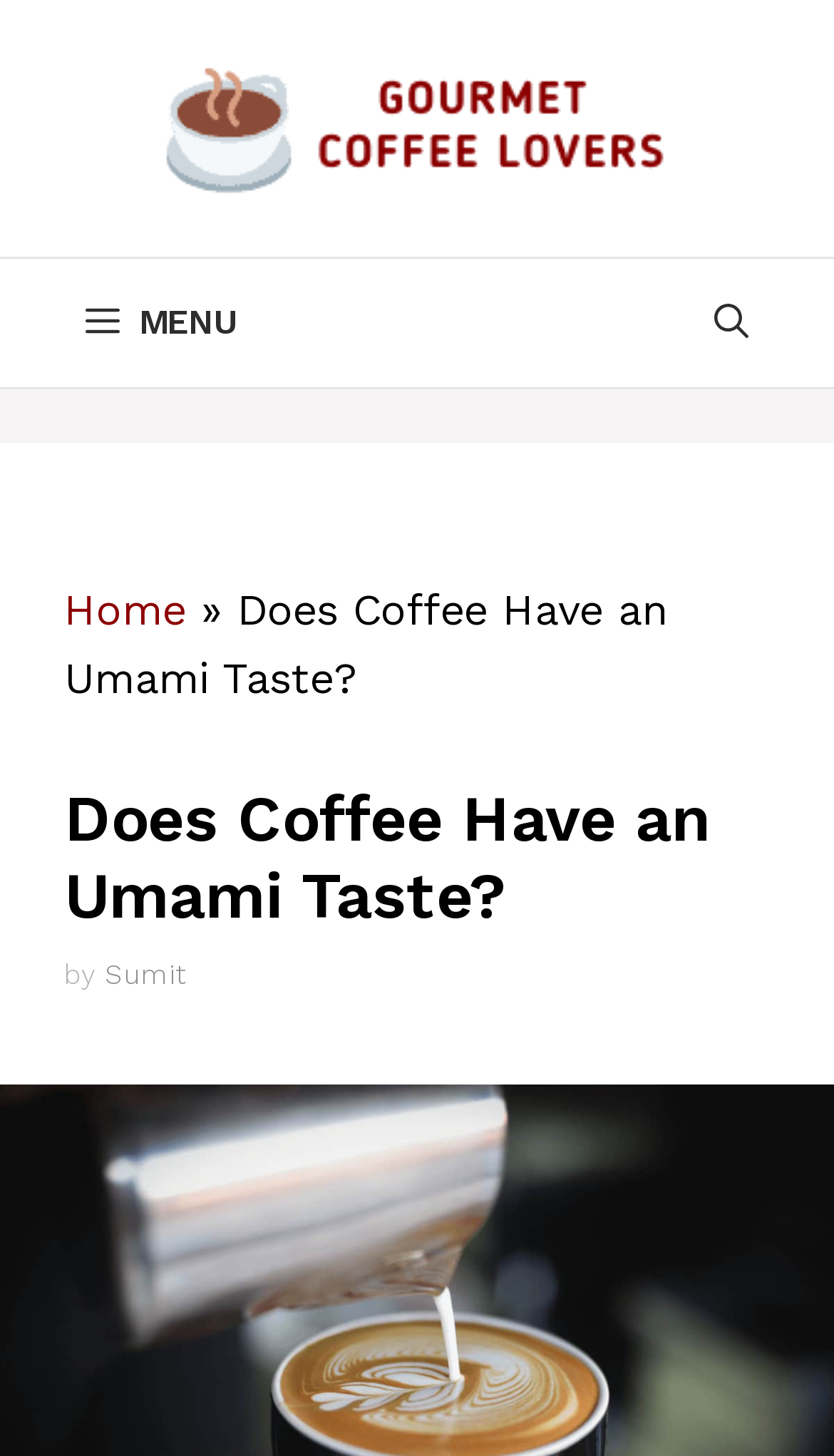Who is the author of the article?
Refer to the image and provide a one-word or short phrase answer.

Sumit